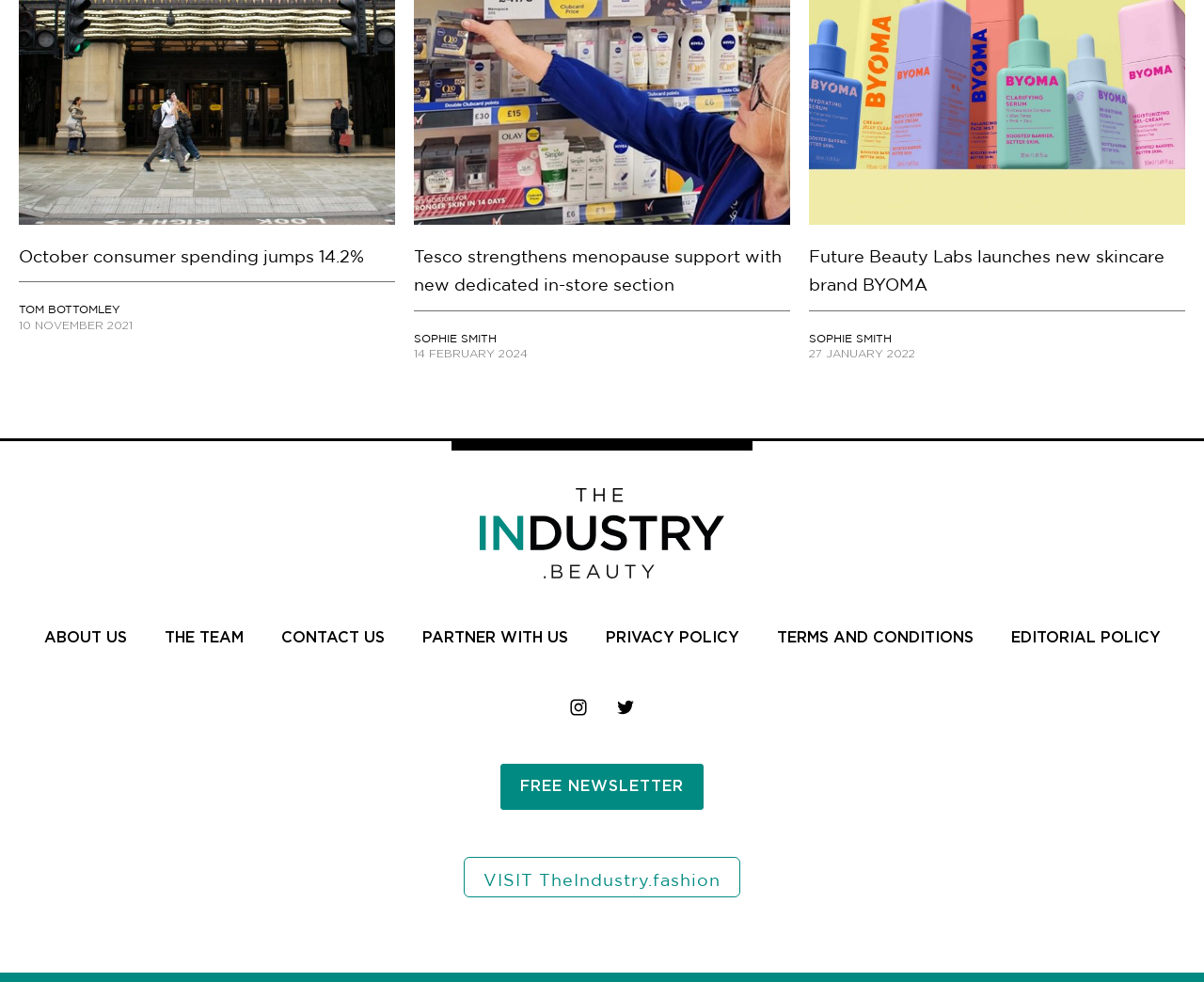Determine the bounding box coordinates of the region that needs to be clicked to achieve the task: "Follow on instagram".

[0.474, 0.712, 0.487, 0.729]